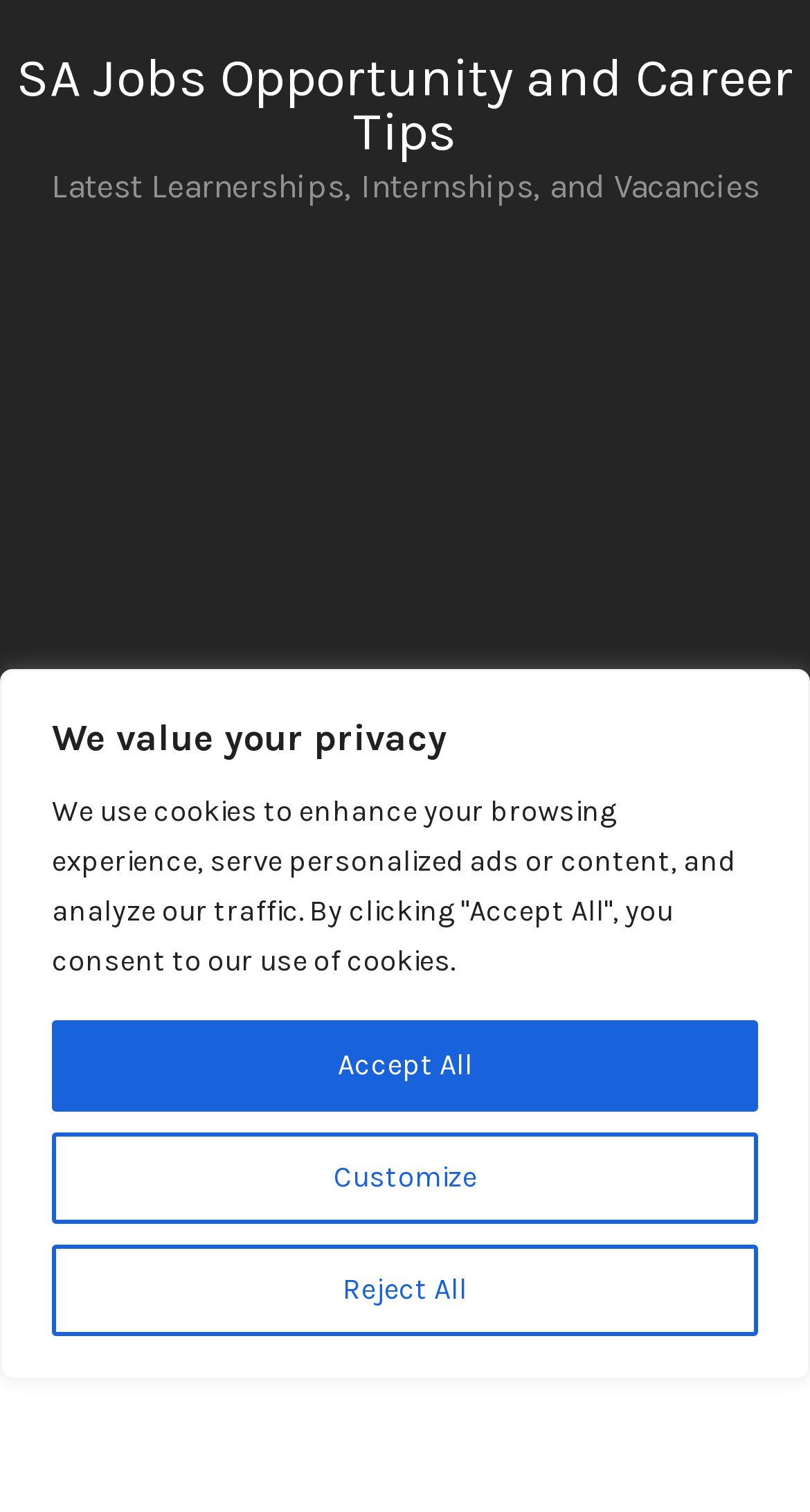Identify and generate the primary title of the webpage.

Job Openings: Customer Service Positions Available